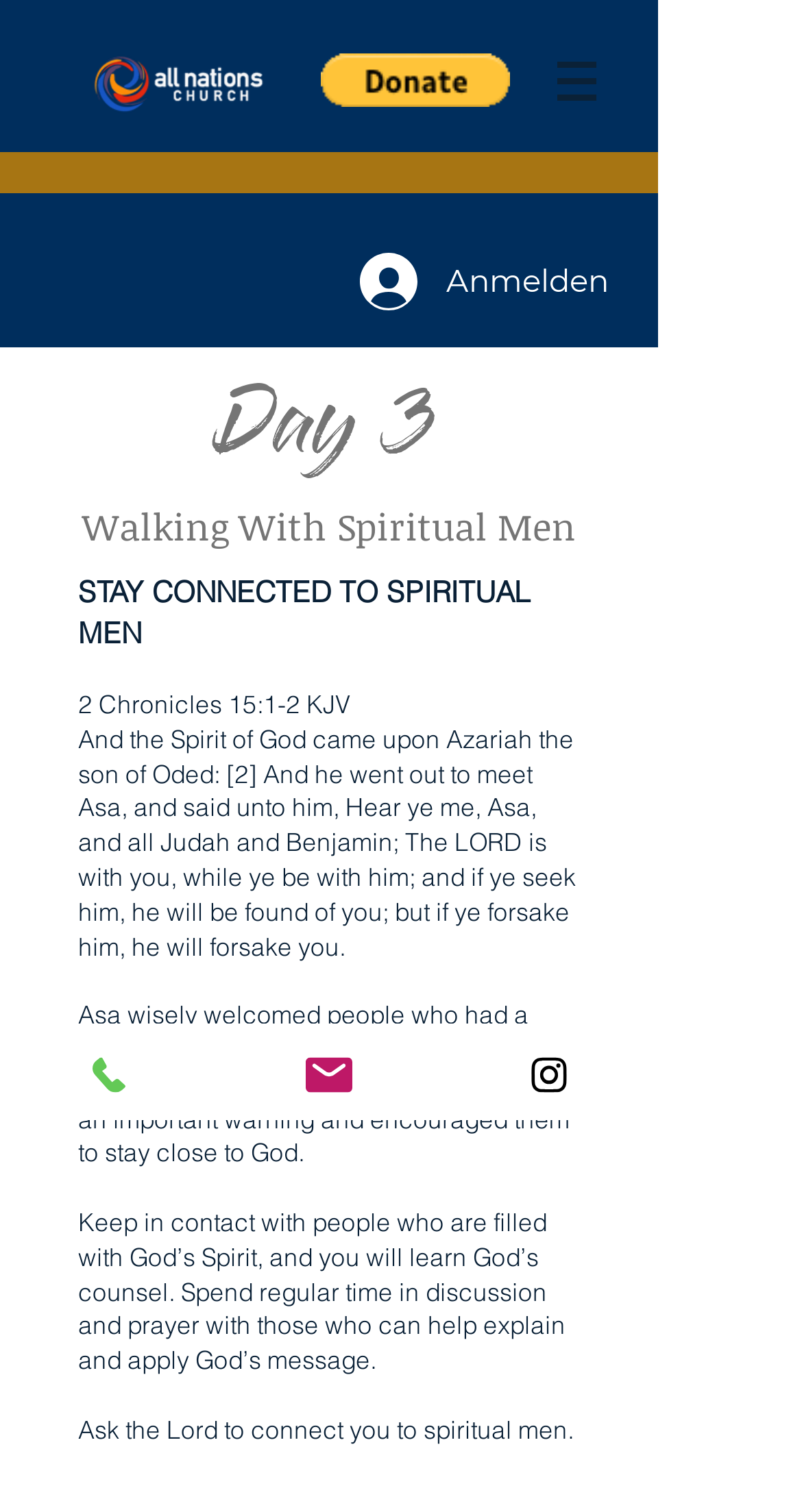Determine the main heading of the webpage and generate its text.

© 2020 ALL NATIONS CHURCH GERMANY. ALL RIGHTS RESERVED